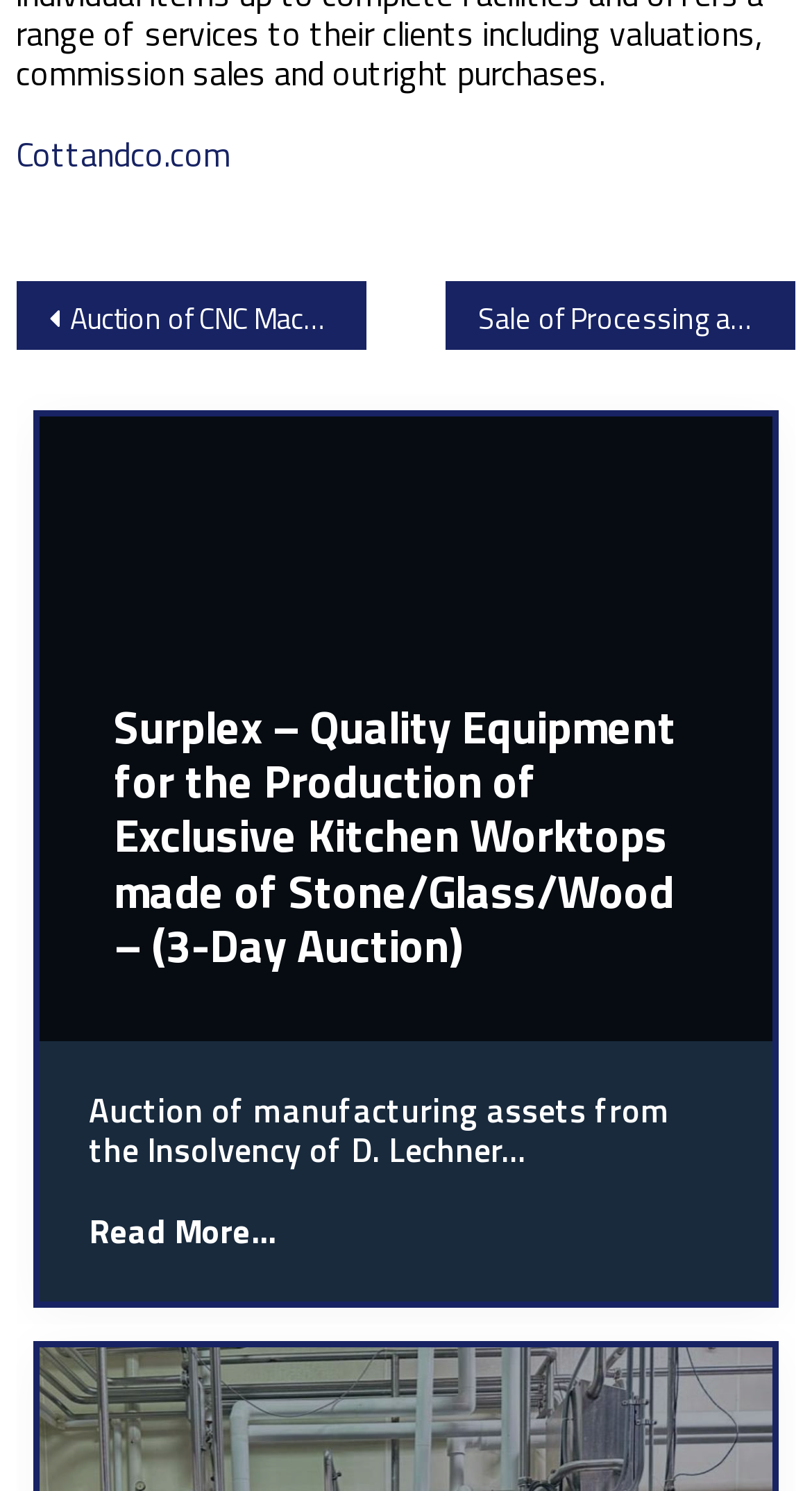Respond with a single word or phrase to the following question:
What is the purpose of the 'Read More...' link?

To read more about the auction